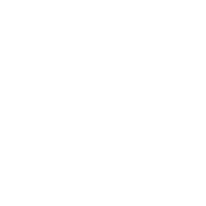Generate a complete and detailed caption for the image.

The image displays the "Urine Drug Abuse FKET Test Kit," highlighting its high accuracy, sensitivity, and specificity. This rapid test is designed for easy use without any instruments, employing a monoclonal antibody to detect elevated levels of FKET in urine. The kit is highly sensitive, delivering positive results for FKET concentrations exceeding 1000 ng/mL. Ideal for quick screenings, the test reportedly provides results in just 5 minutes and offers various formats, including dipstick, cassette, and panel options. The product is manufactured by CITEST DIAGNOSTICS INC. and is labeled with a shelf life of 2 years and recommended storage at temperatures between 2-30°C.